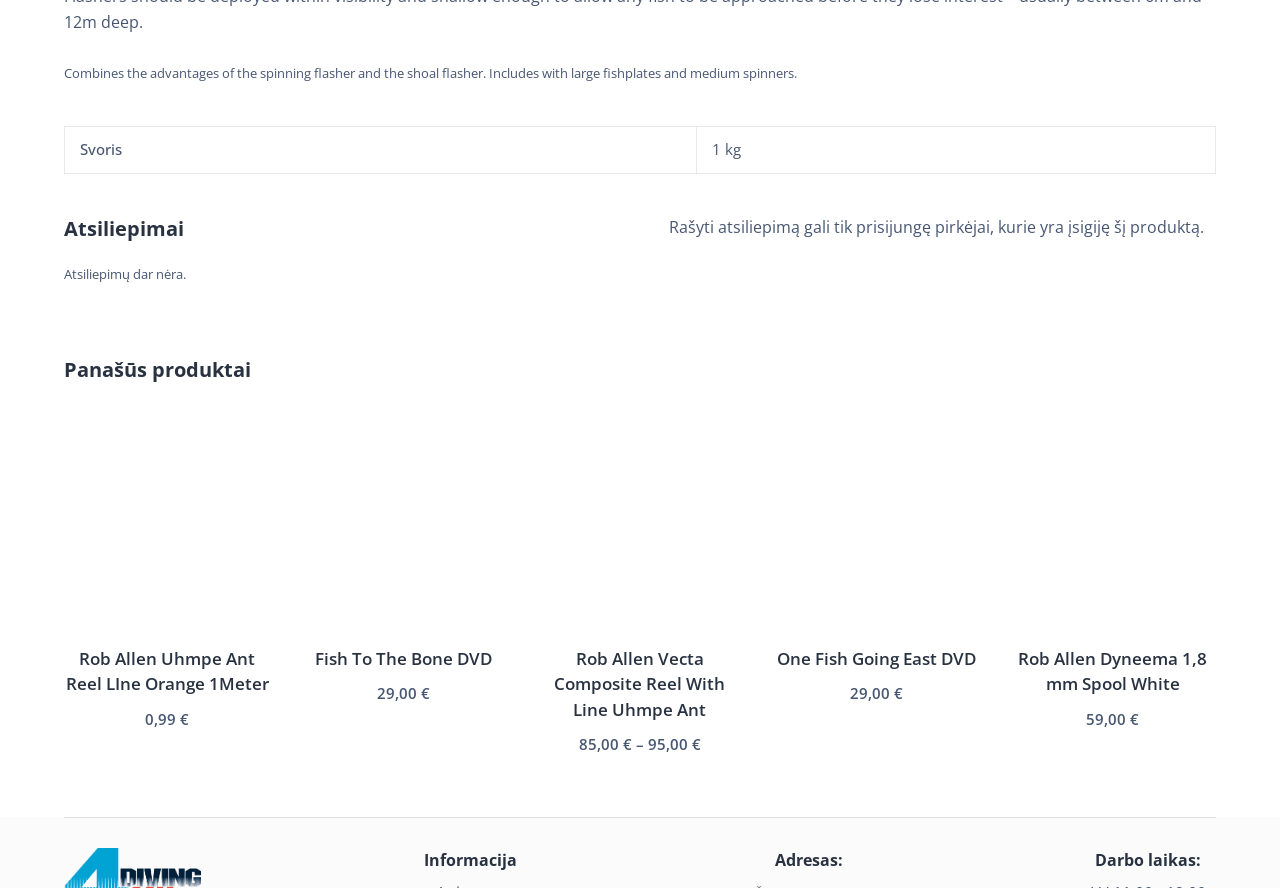Identify the bounding box coordinates for the UI element described as: "Add to wishlist".

[0.662, 0.643, 0.708, 0.699]